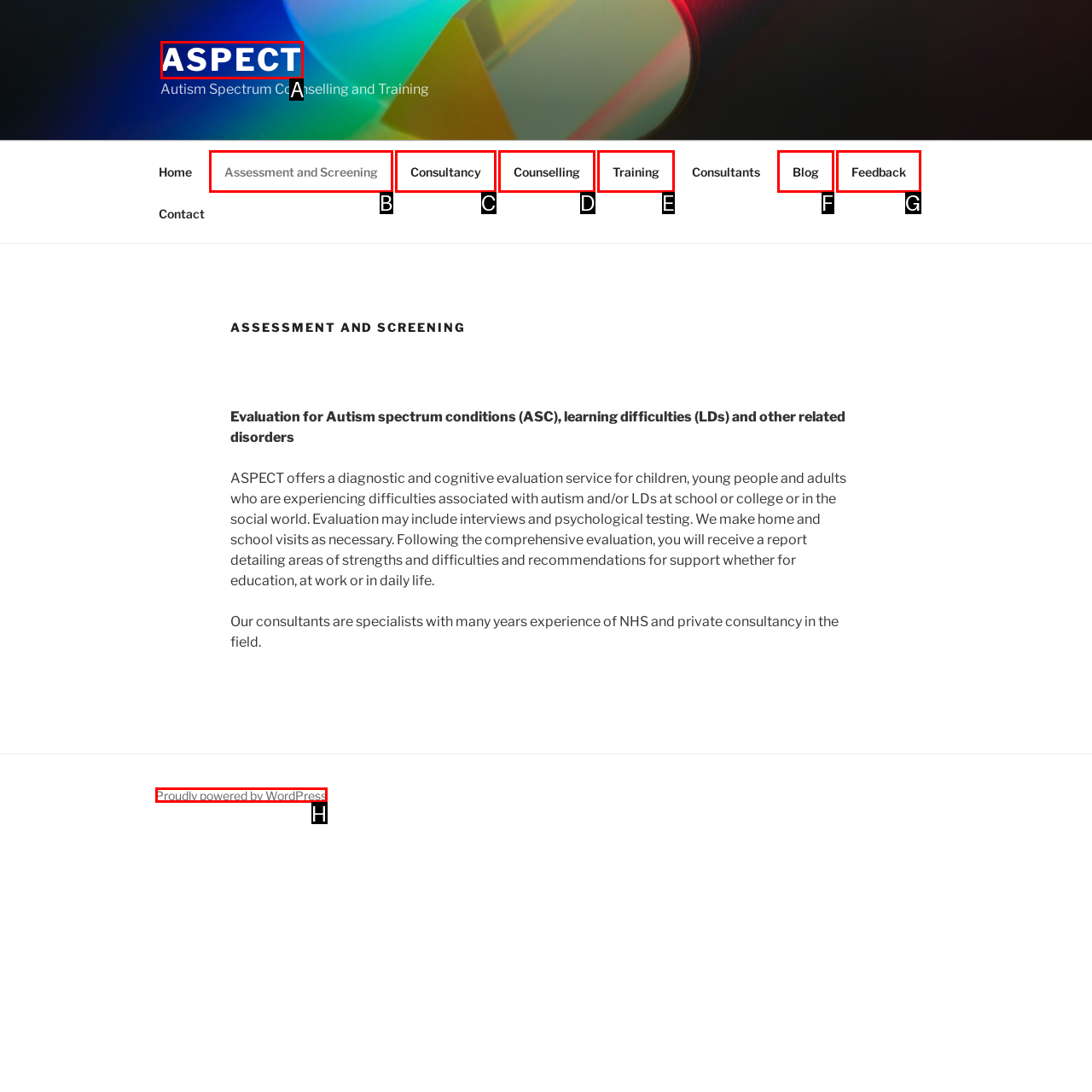Point out the option that needs to be clicked to fulfill the following instruction: Click on the 'ASPECT' link
Answer with the letter of the appropriate choice from the listed options.

A